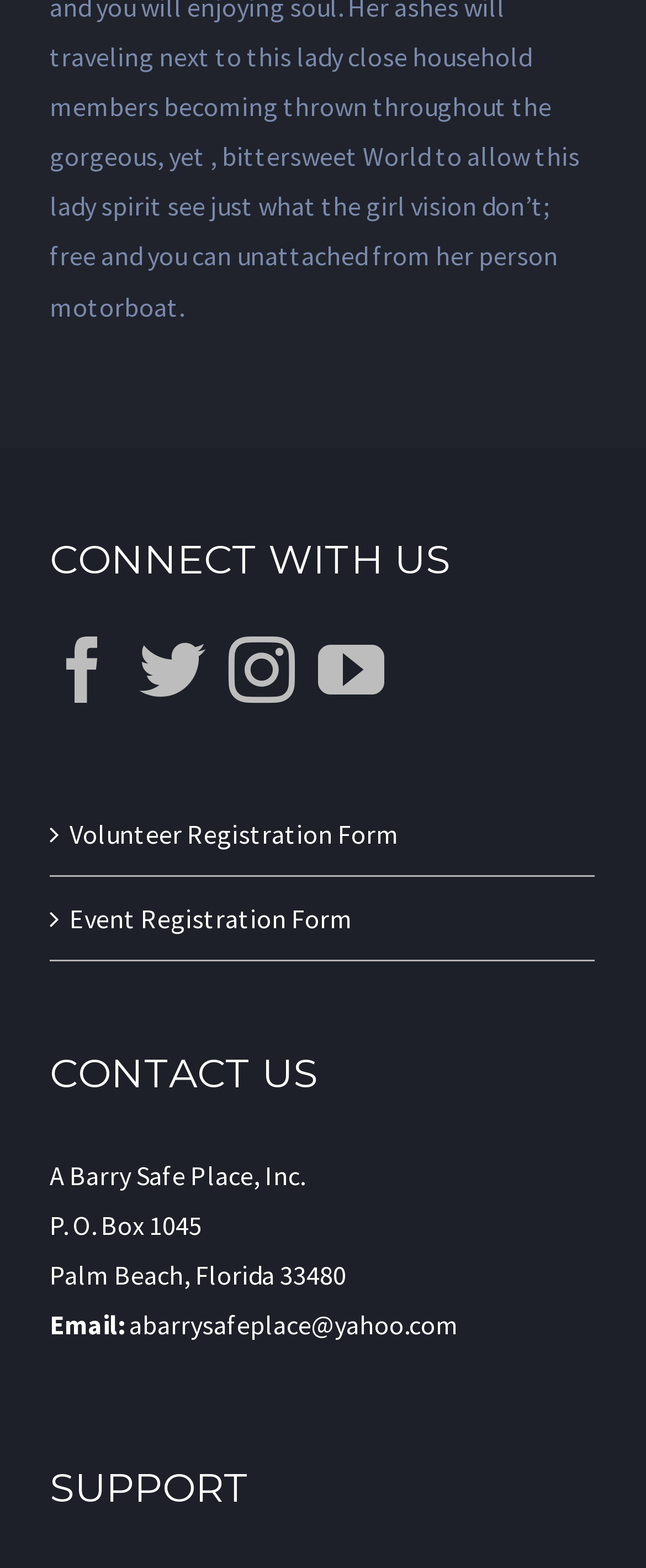What is the city and state of the organization's location?
Provide a detailed answer to the question, using the image to inform your response.

I searched for the location of the organization on the webpage and found it under the 'CONTACT US' section, which is 'Palm Beach, Florida 33480'.